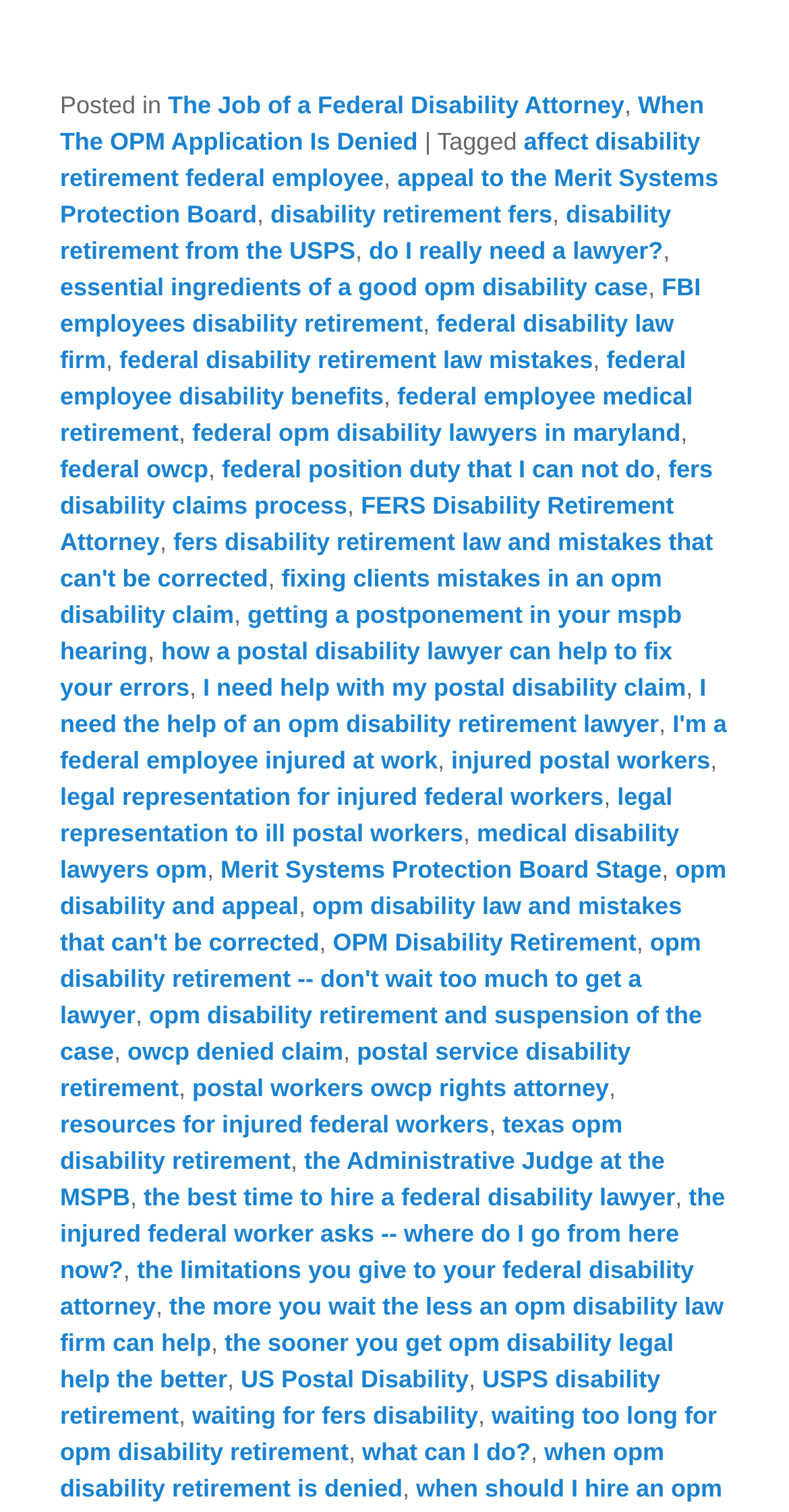Show the bounding box coordinates for the HTML element described as: "FBI employees disability retirement".

[0.076, 0.181, 0.888, 0.224]